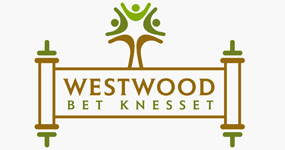What is the overall tone of the color palette?
Please provide an in-depth and detailed response to the question.

The overall color palette of the logo blends earthy tones with vibrant greens, conveying a sense of warmth and welcoming atmosphere associated with the congregation's activities and values.